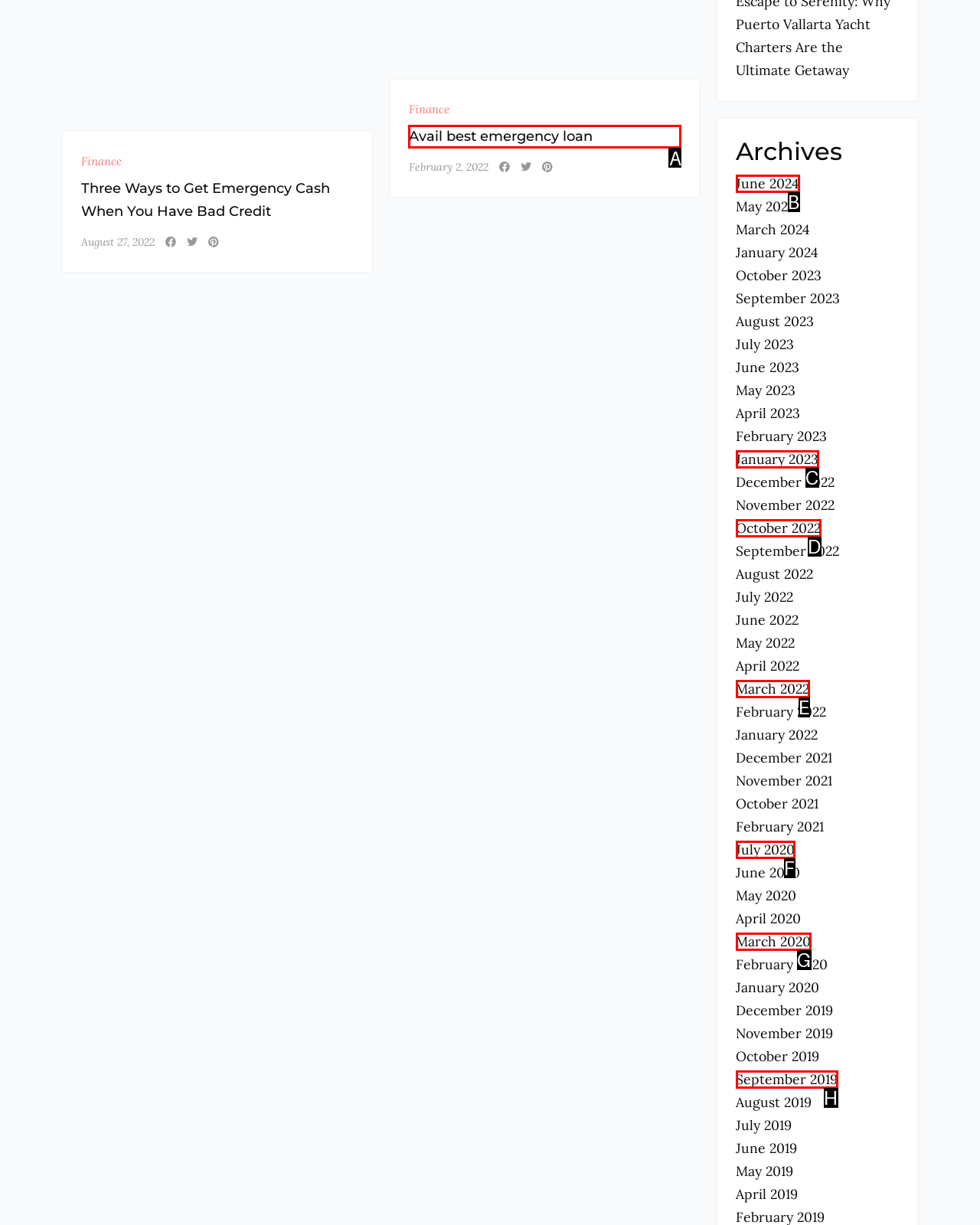Tell me which option I should click to complete the following task: View 'Avail best emergency loan' Answer with the option's letter from the given choices directly.

A